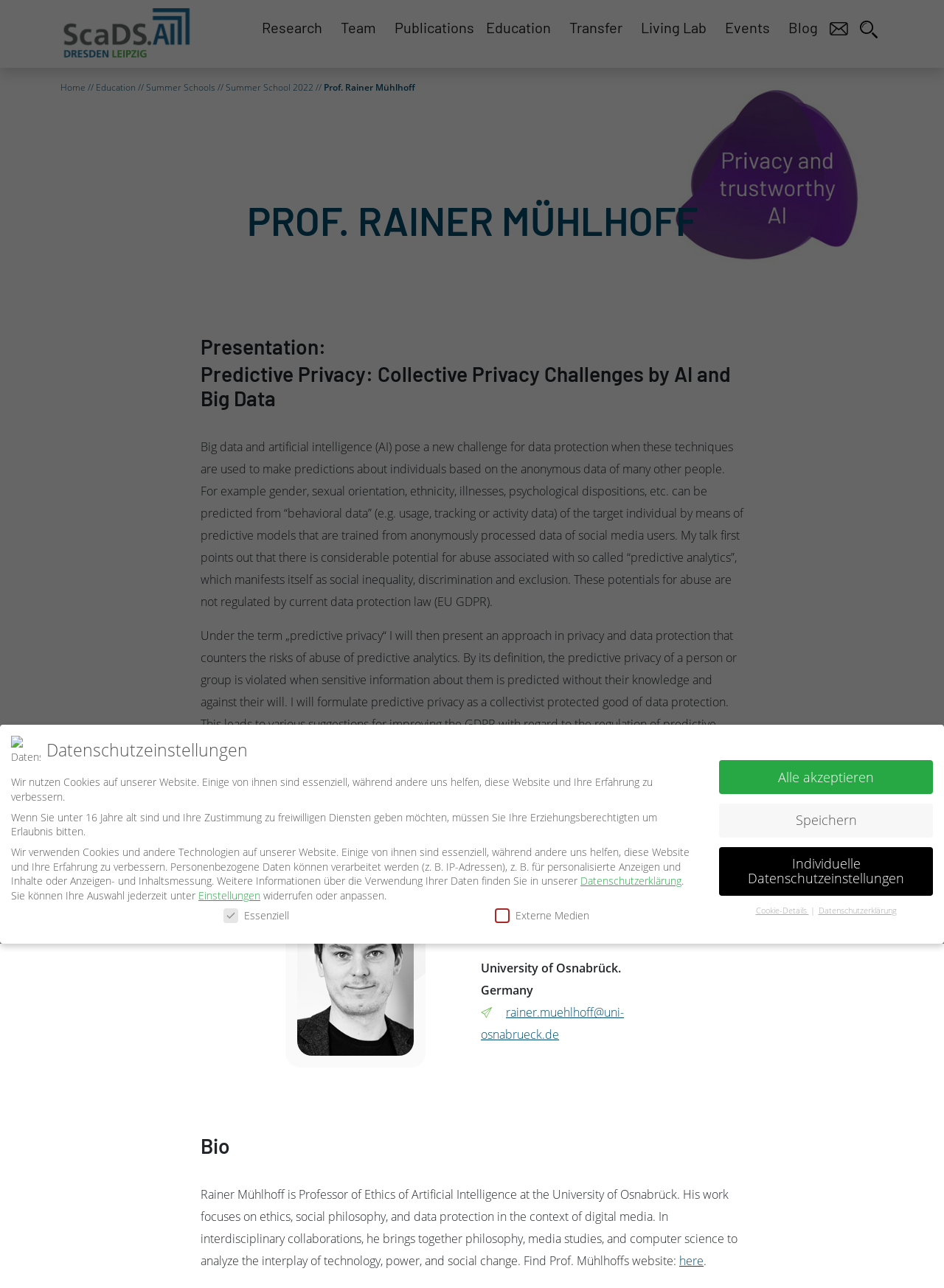Locate the bounding box coordinates of the area where you should click to accomplish the instruction: "Click the 'Summer School 2022' link".

[0.239, 0.063, 0.332, 0.073]